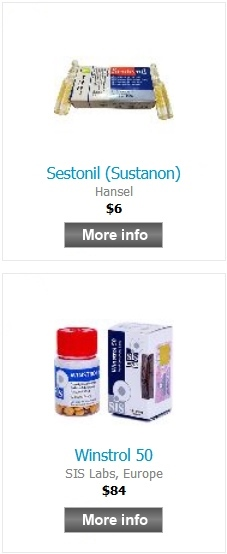Answer the question with a brief word or phrase:
Who manufactures Winstrol 50?

SIS Labs, Europe